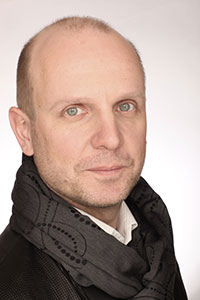Offer a detailed explanation of the image.

This image features Yuri Fateyev, a prominent figure in the ballet world, known for his contributions as a dancer, coach, and director. He is captured against a neutral background, presenting a candid yet poised expression. His attire includes a dark scarf and a reflective jacket, suggesting a contemporary style. Fateyev’s extensive background includes being a jury member for prestigious ballet competitions such as the Benois de la Danse, highlighting his influential role in nurturing and judging ballet talent globally. His experience spans prestigious ballet companies, where he has worked with renowned choreographers and has been instrumental in staging significant ballet performances.